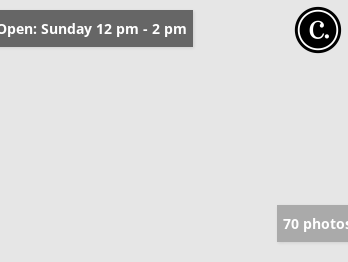Use a single word or phrase to answer the question:
How many photos are available for viewing?

70